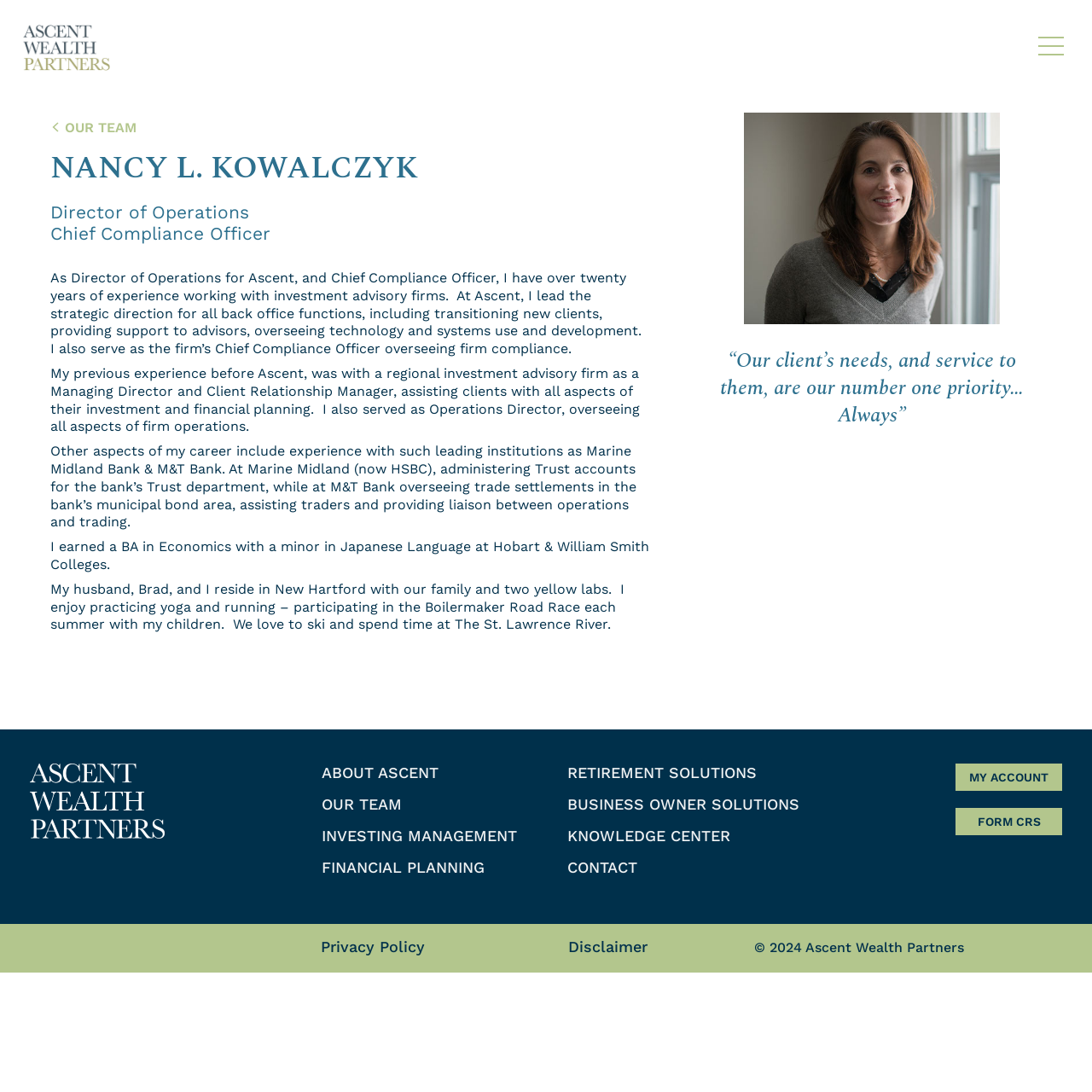Locate the bounding box coordinates of the element that should be clicked to fulfill the instruction: "Read the disclaimer".

None